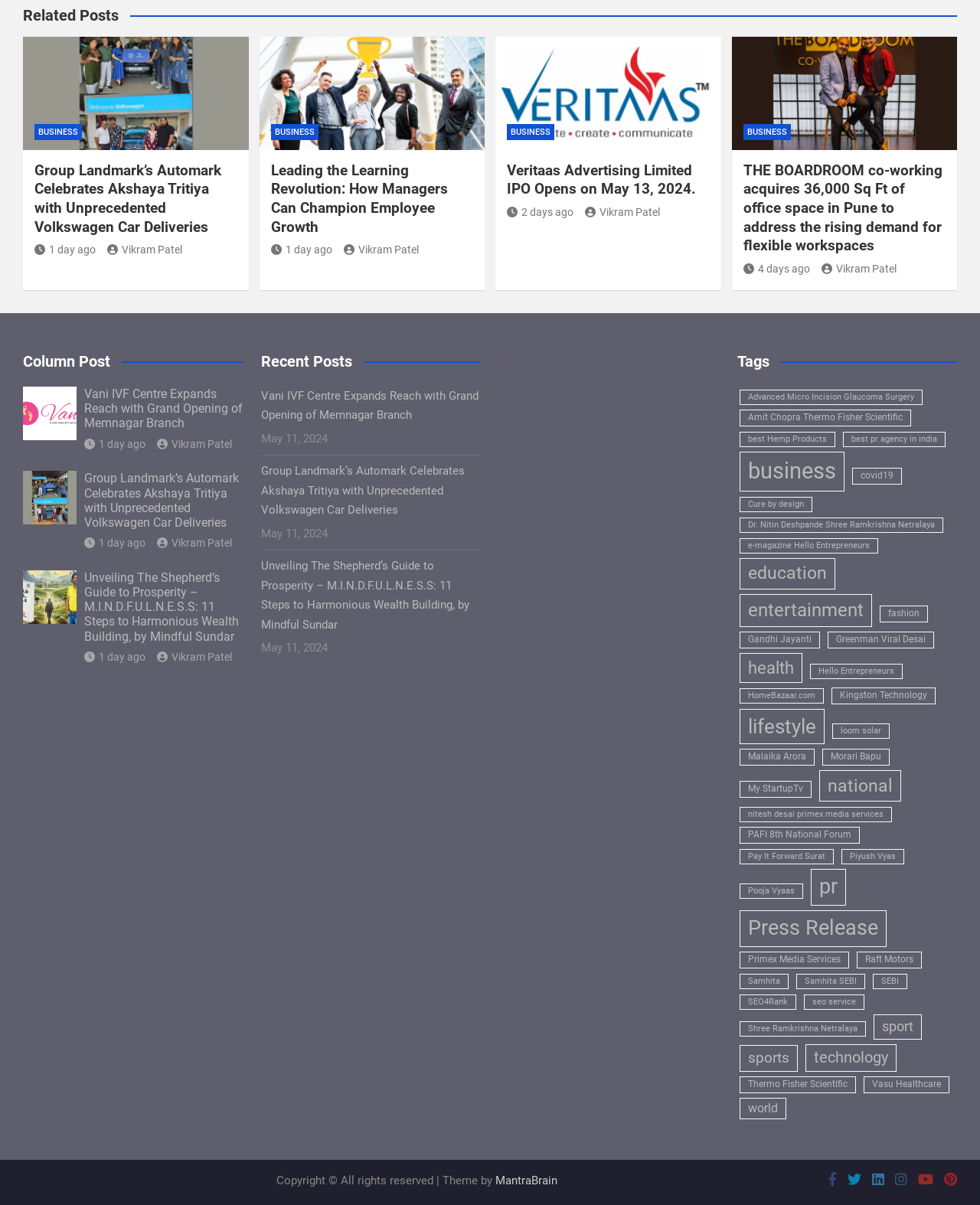Consider the image and give a detailed and elaborate answer to the question: 
How many days ago was the article 'THE BOARDROOM co-working acquires 36,000 Sq Ft of office space in Pune to address the rising demand for flexible workspaces' posted?

I looked at the link 'THE BOARDROOM co-working acquires 36,000 Sq Ft of office space in Pune to address the rising demand for flexible workspaces' and found that it was posted 4 days ago.